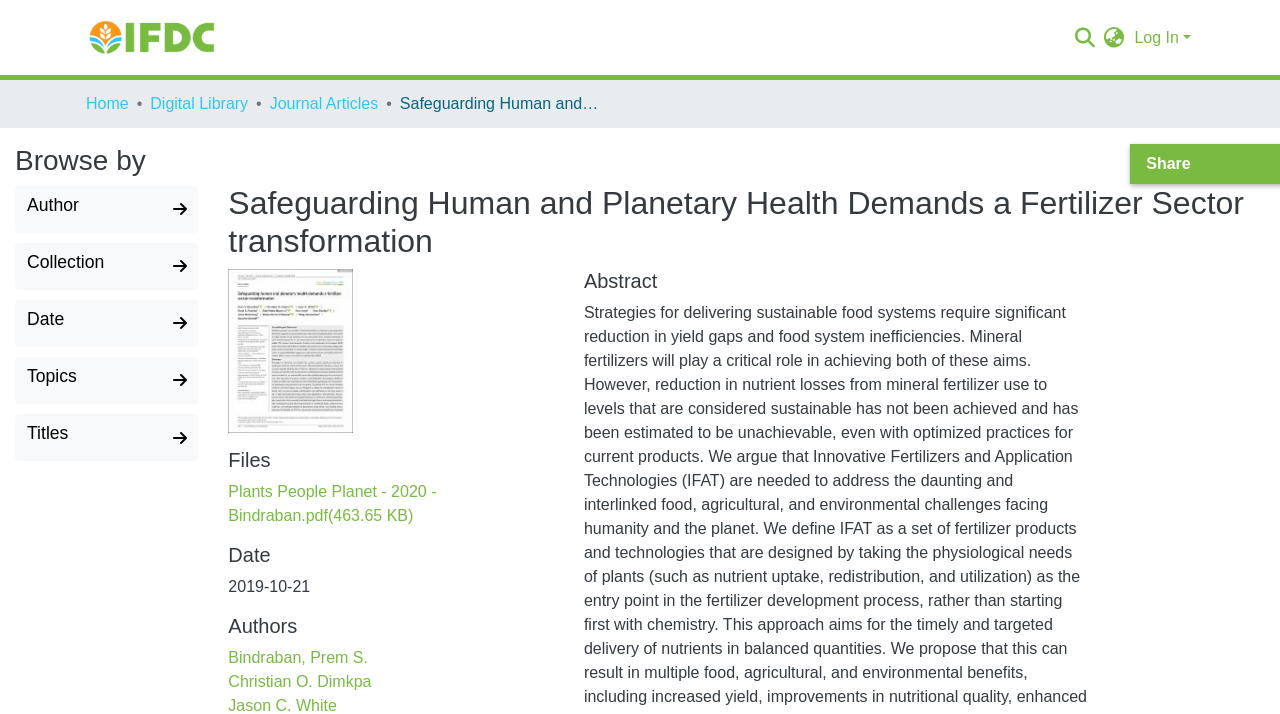Who are the authors of the journal article?
Offer a detailed and full explanation in response to the question.

The authors of the journal article can be found in the bottom left section of the webpage, under the 'Authors' heading. There are two links with the names of the authors: Bindraban, Prem S. and Christian O. Dimkpa.